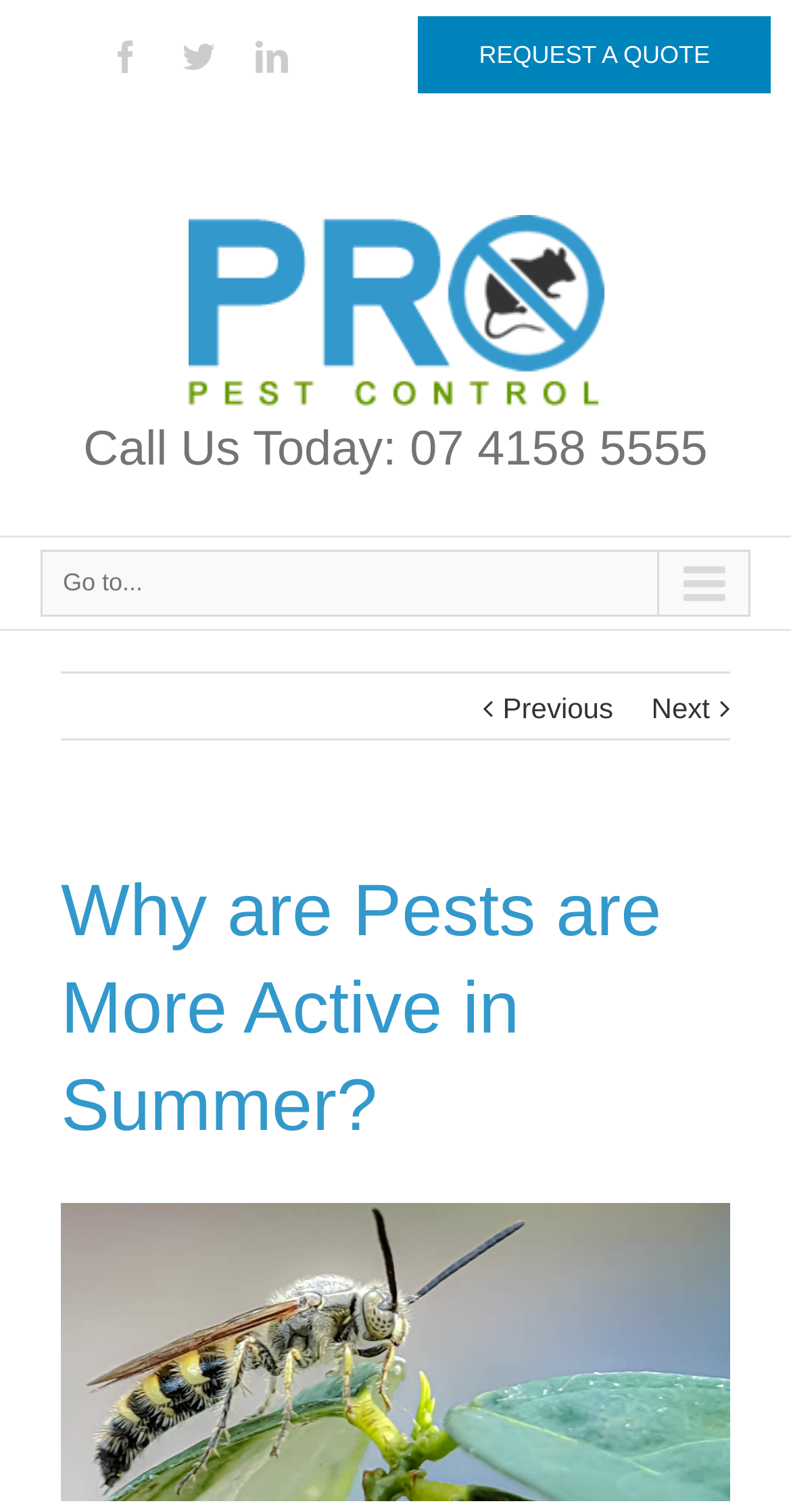What is the phone number to call for pest control?
Answer the question with a single word or phrase by looking at the picture.

07 4158 5555